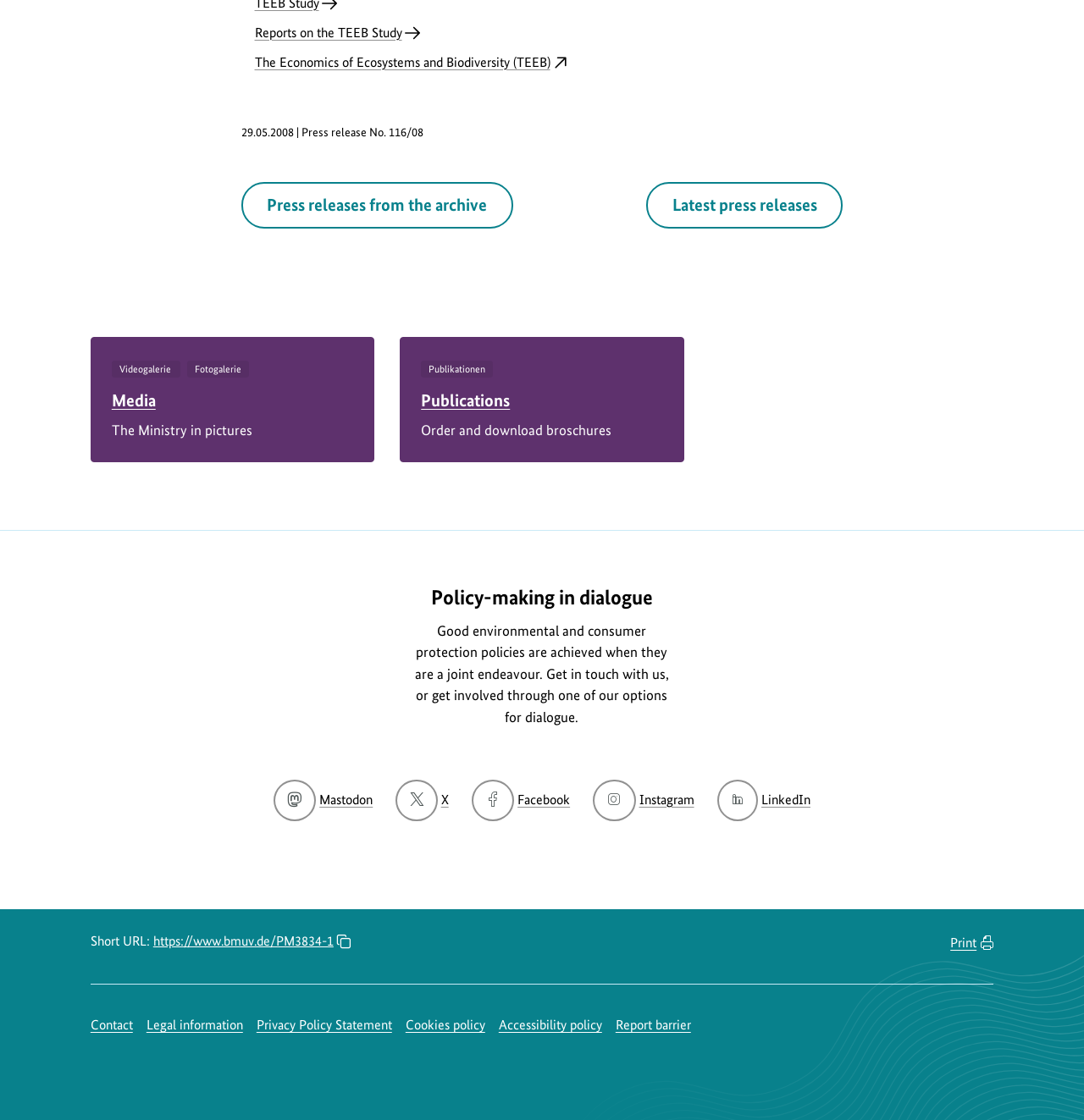Please specify the bounding box coordinates for the clickable region that will help you carry out the instruction: "Watch videos in the media gallery".

[0.11, 0.324, 0.16, 0.335]